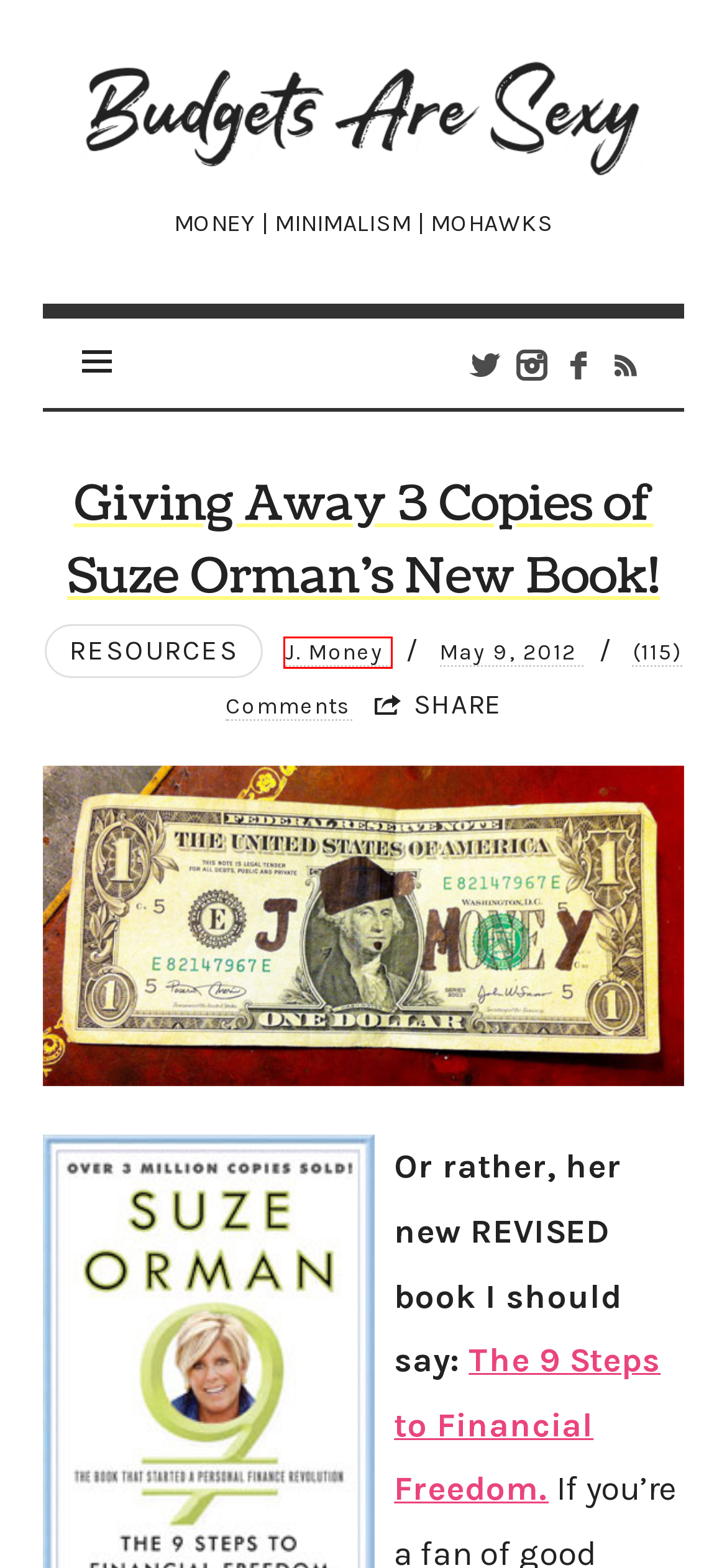Examine the webpage screenshot and identify the UI element enclosed in the red bounding box. Pick the webpage description that most accurately matches the new webpage after clicking the selected element. Here are the candidates:
A. Resources Archives | Budgets Are Sexy
B. New Book Alert: “Pathfinders” by JL Collins
C. The 3 Winners of "The 9 Steps to Financial Freedom" | Budgets Are Sexy
D. MoneyWatch101 - Simple Easy Money Talk
E. Budgets Are Sexy | Money | Minimalism | Mohawks
F. J. Money
G. The Bingo Sheet 💰 [Free Printable]
H. Hire Me | Budgets Are Sexy

F